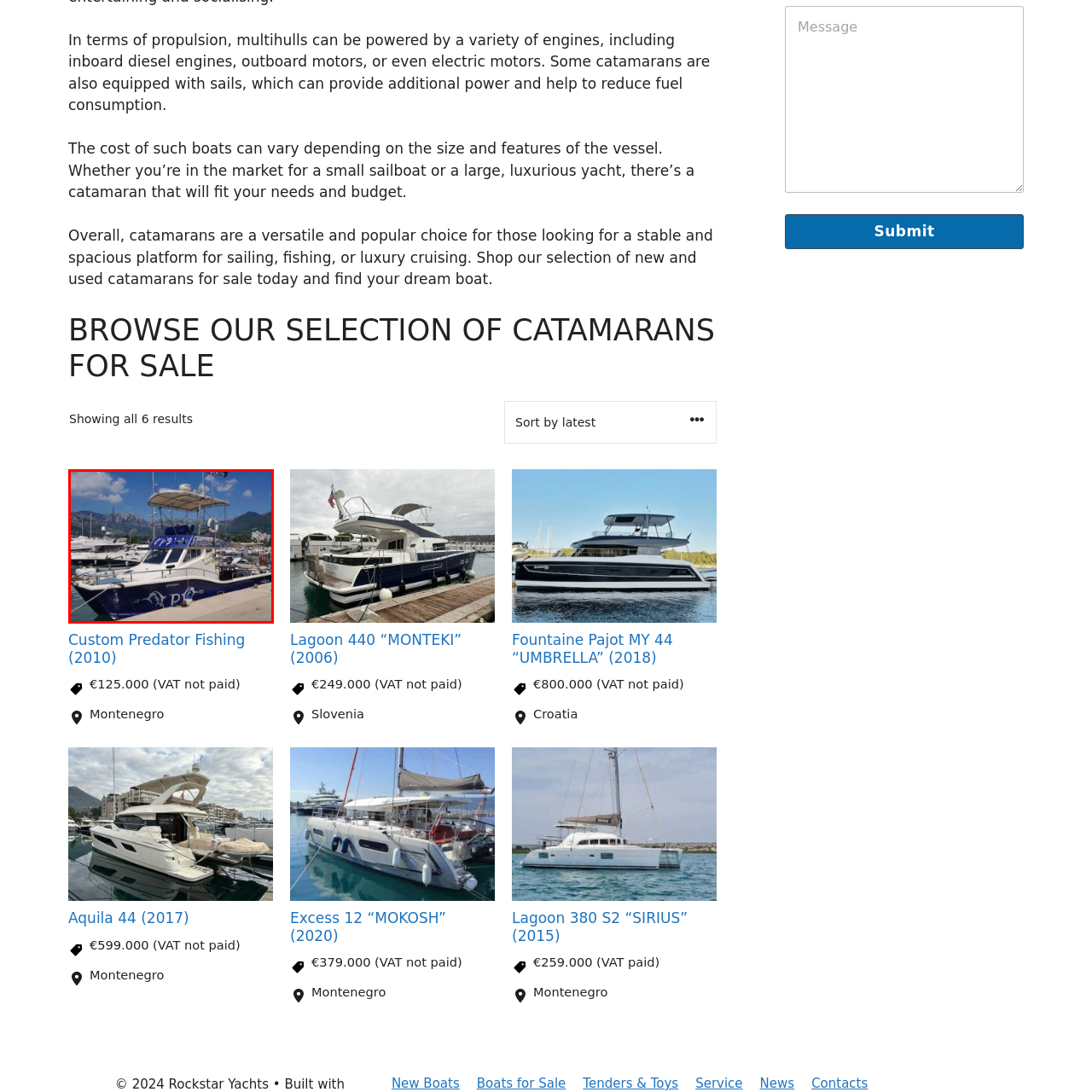Articulate a detailed description of the image inside the red frame.

The image showcases the "Custom Predator Fishing," a 2010 boat docked in Montenegro. This vessel is designed for fishing enthusiasts and features a sleek hull painted in deep blue with a striking graphic display. The boat boasts a spacious deck and a commanding upper helm, ideal for navigating the waters. In the background, you can see a bustling marina filled with various yachts under a clear blue sky, framed by majestic mountains, creating a picturesque coastal setting. The listing mentions a price of €125,000 (VAT not paid), highlighting its position as a competitive choice for potential buyers seeking a fishing and leisure craft.